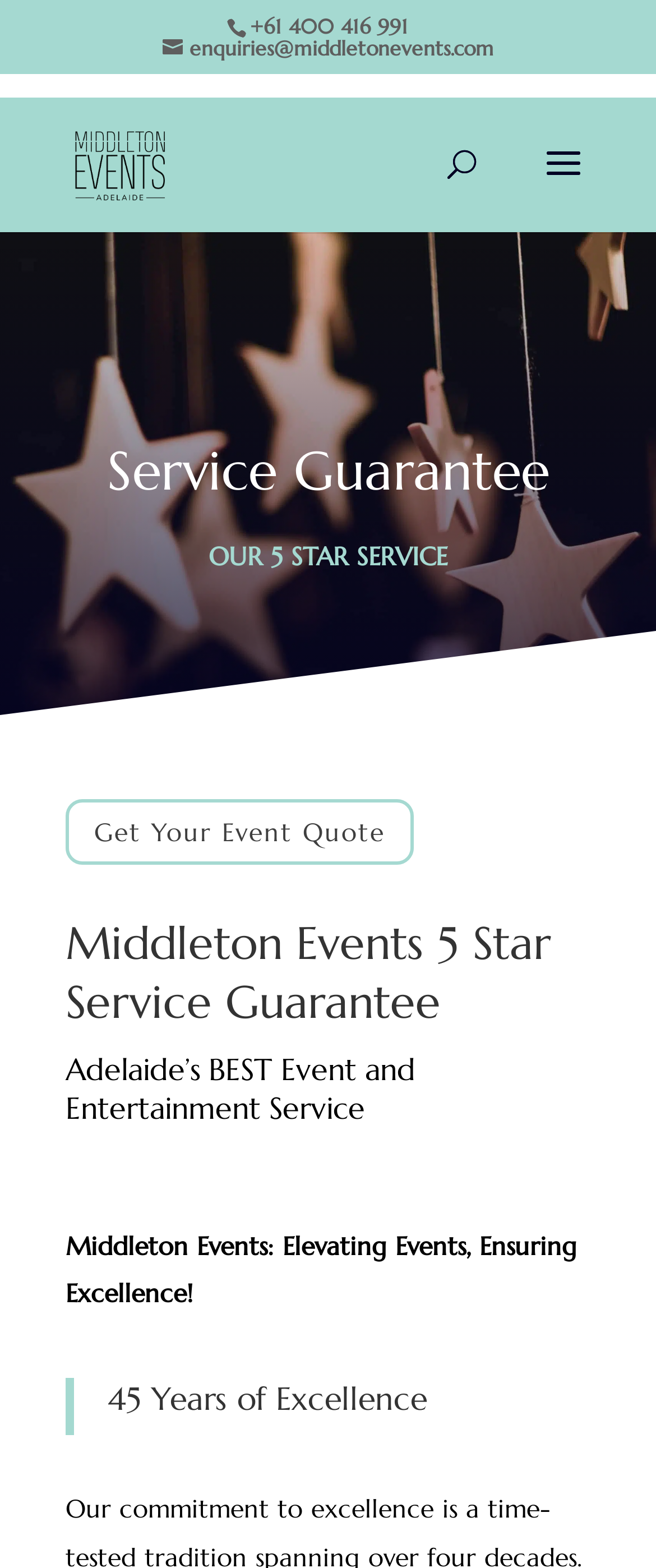Reply to the question with a brief word or phrase: How many years of excellence does Middleton Events have?

45 Years